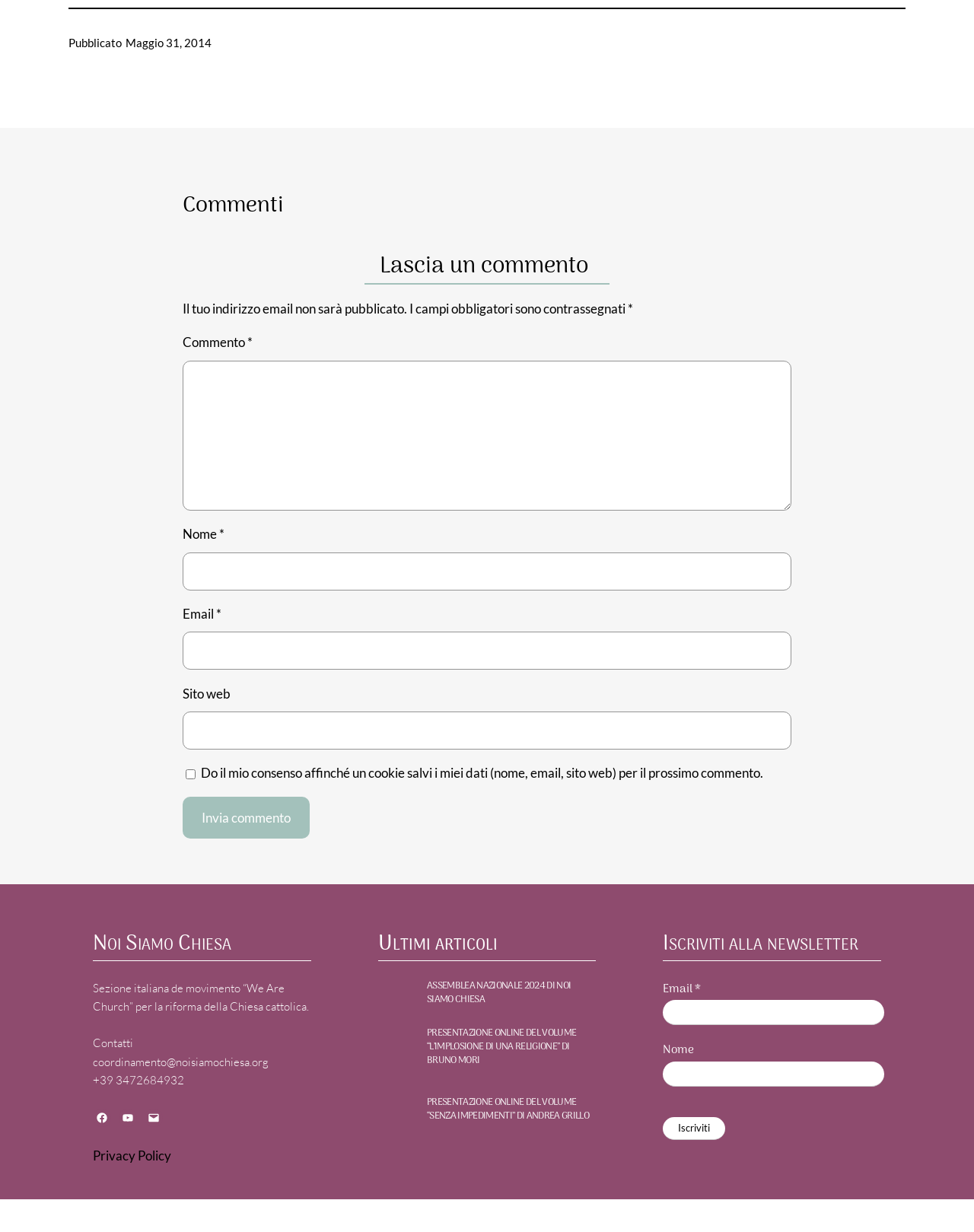Return the bounding box coordinates of the UI element that corresponds to this description: "parent_node: Email * aria-describedby="email-notes" name="email"". The coordinates must be given as four float numbers in the range of 0 and 1, [left, top, right, bottom].

[0.188, 0.513, 0.812, 0.544]